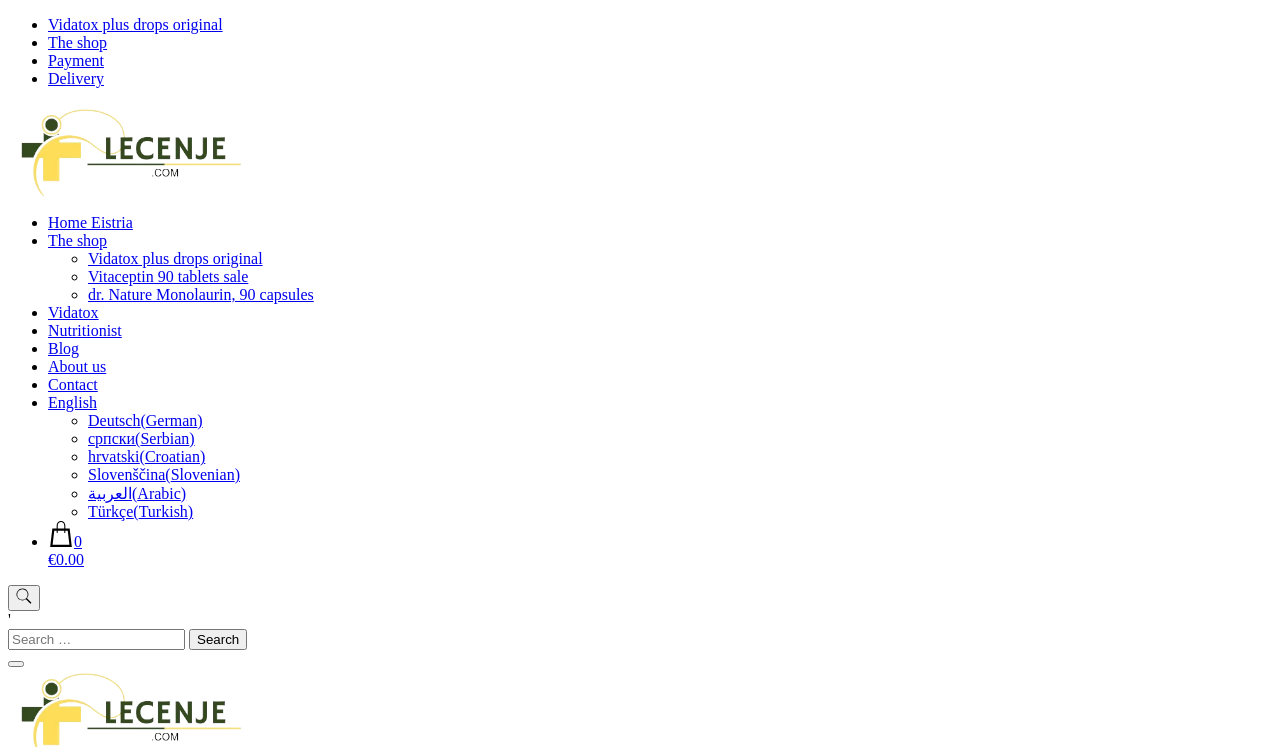Can you extract the primary headline text from the webpage?

Dandelion root extract sale